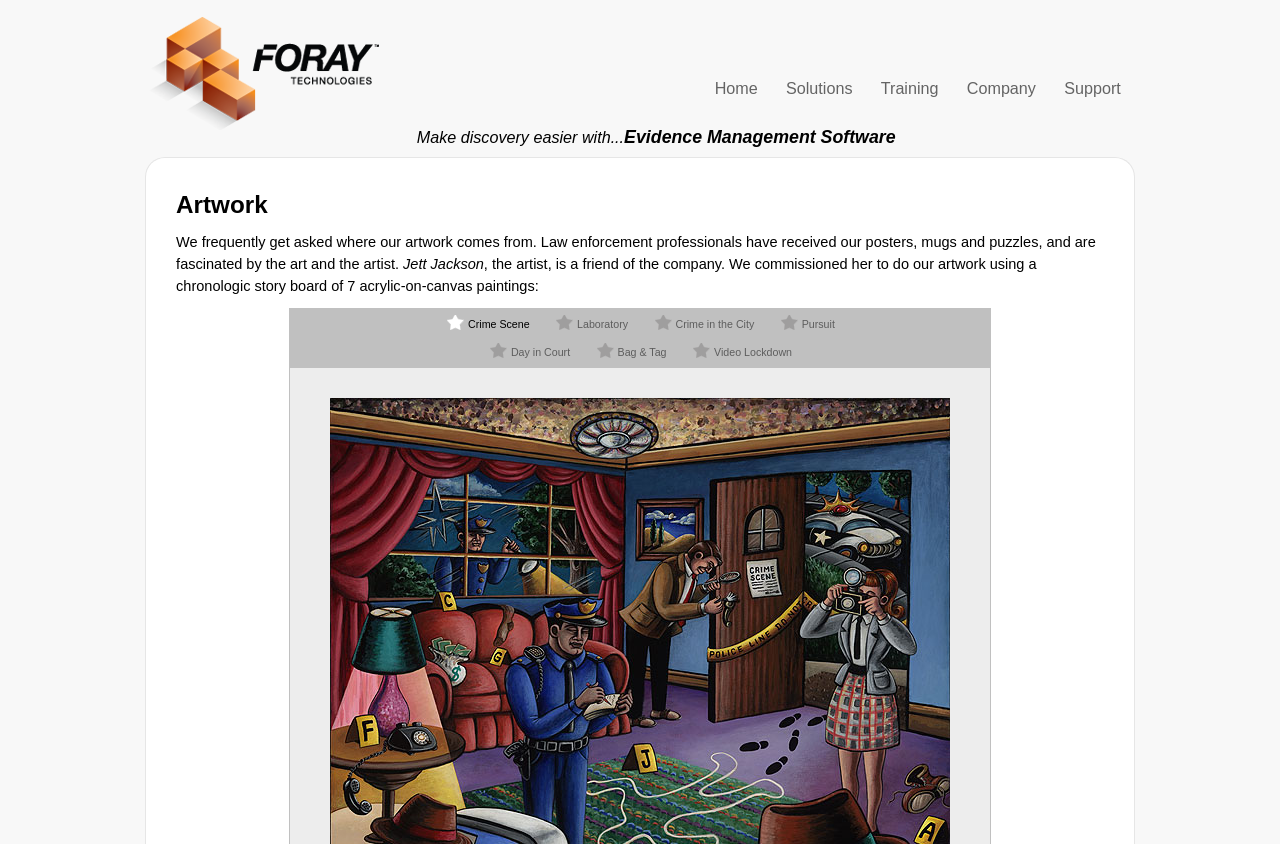Can you find the bounding box coordinates for the element to click on to achieve the instruction: "Click on the 'Home' link"?

[0.554, 0.091, 0.597, 0.118]